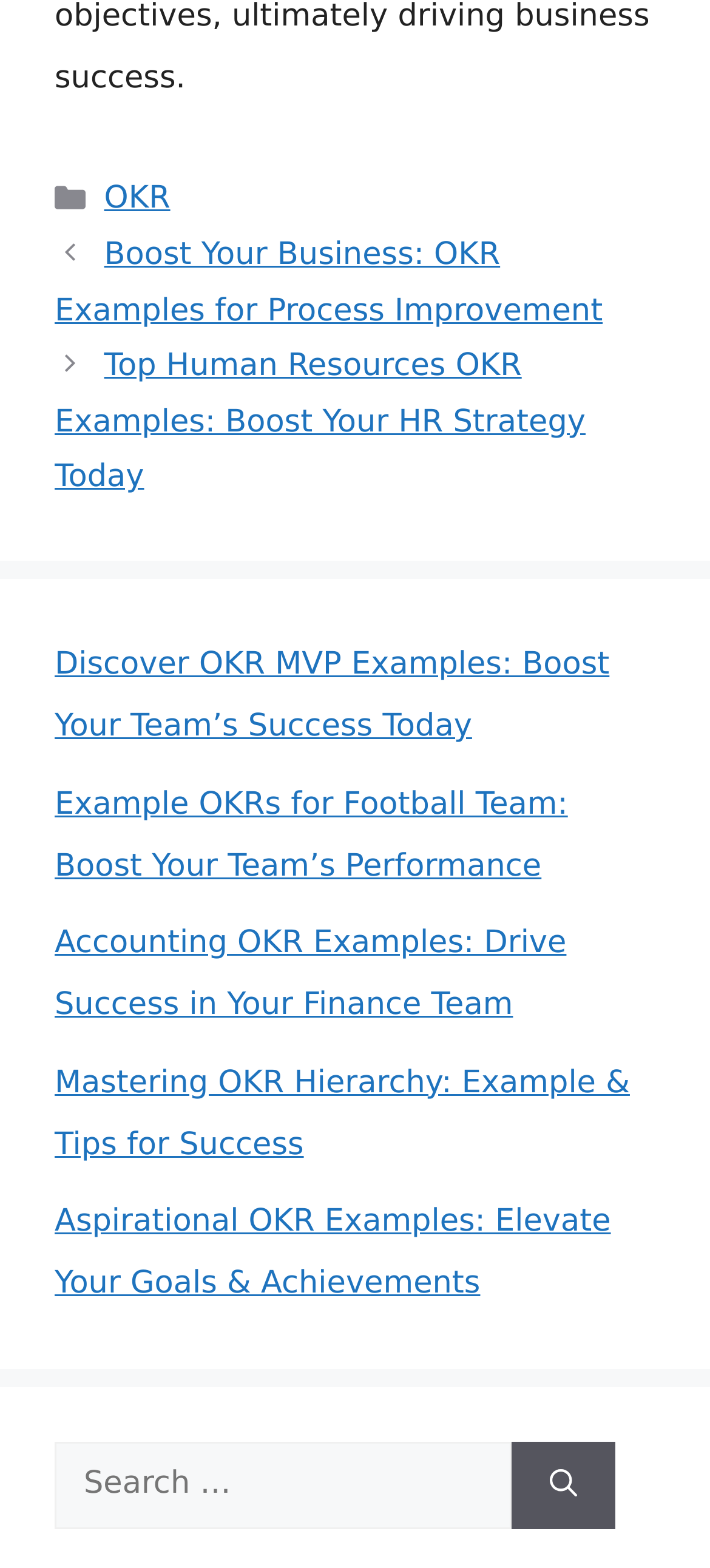Find the bounding box coordinates of the area that needs to be clicked in order to achieve the following instruction: "Explore OKR examples for football team". The coordinates should be specified as four float numbers between 0 and 1, i.e., [left, top, right, bottom].

[0.077, 0.501, 0.8, 0.564]